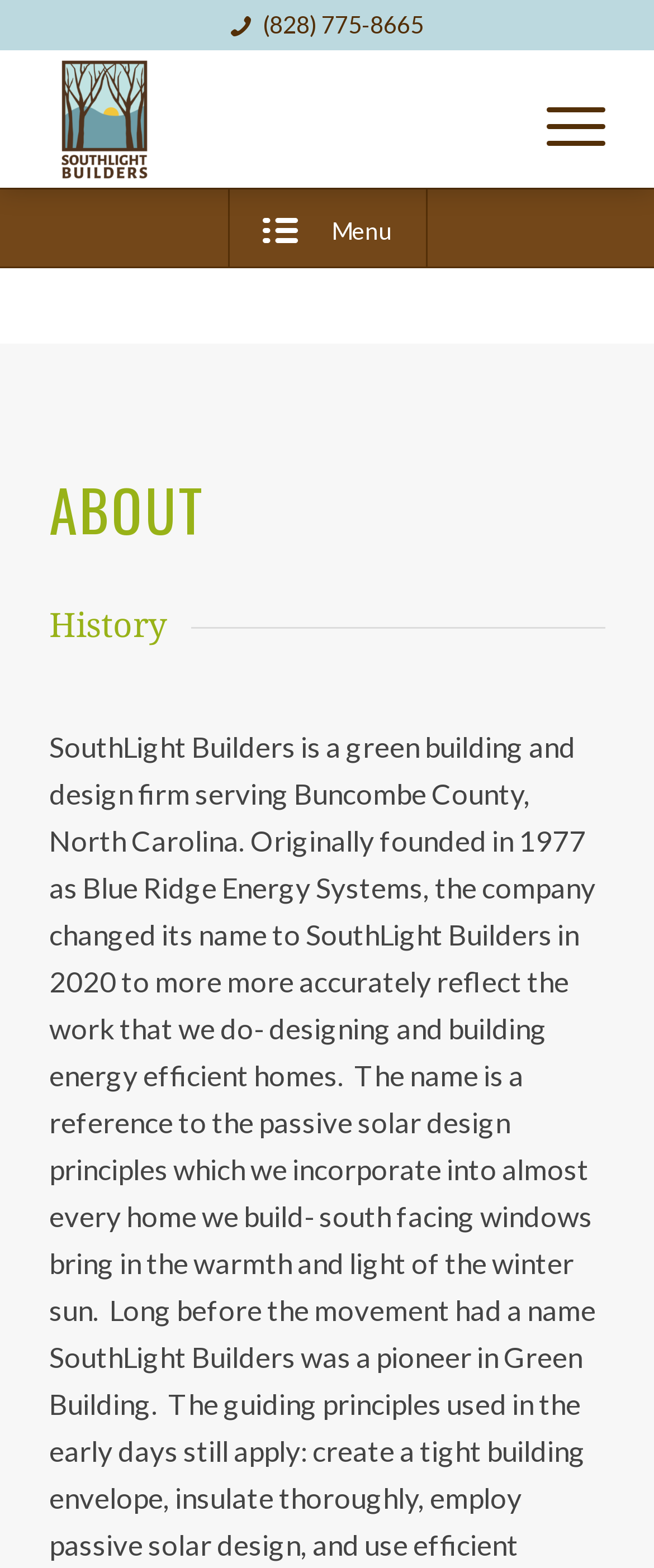Offer an extensive depiction of the webpage and its key elements.

The webpage is about SouthLight Builders, a company that specializes in building green homes in Asheville. At the top left of the page, there is a logo of SouthLight Builders, which is an image. Next to the logo, there is a link to the company's name, "SouthLight Builders". 

On the top right, there is a phone number "(828) 775-8665" displayed as a link. Beside the phone number, there is a menu item labeled "Menu" which is a dropdown menu. 

Below the top section, there is a large heading "ABOUT" that spans across the page. Under the "ABOUT" heading, there is a subheading "History" located at the top left. 

There is no prominent text or paragraph describing the company's history or services on this page. However, the meta description suggests that SouthLight Builders has been providing sustainably built housing in Asheville for over 40 years and has over 100 years of combined experience in green home building.